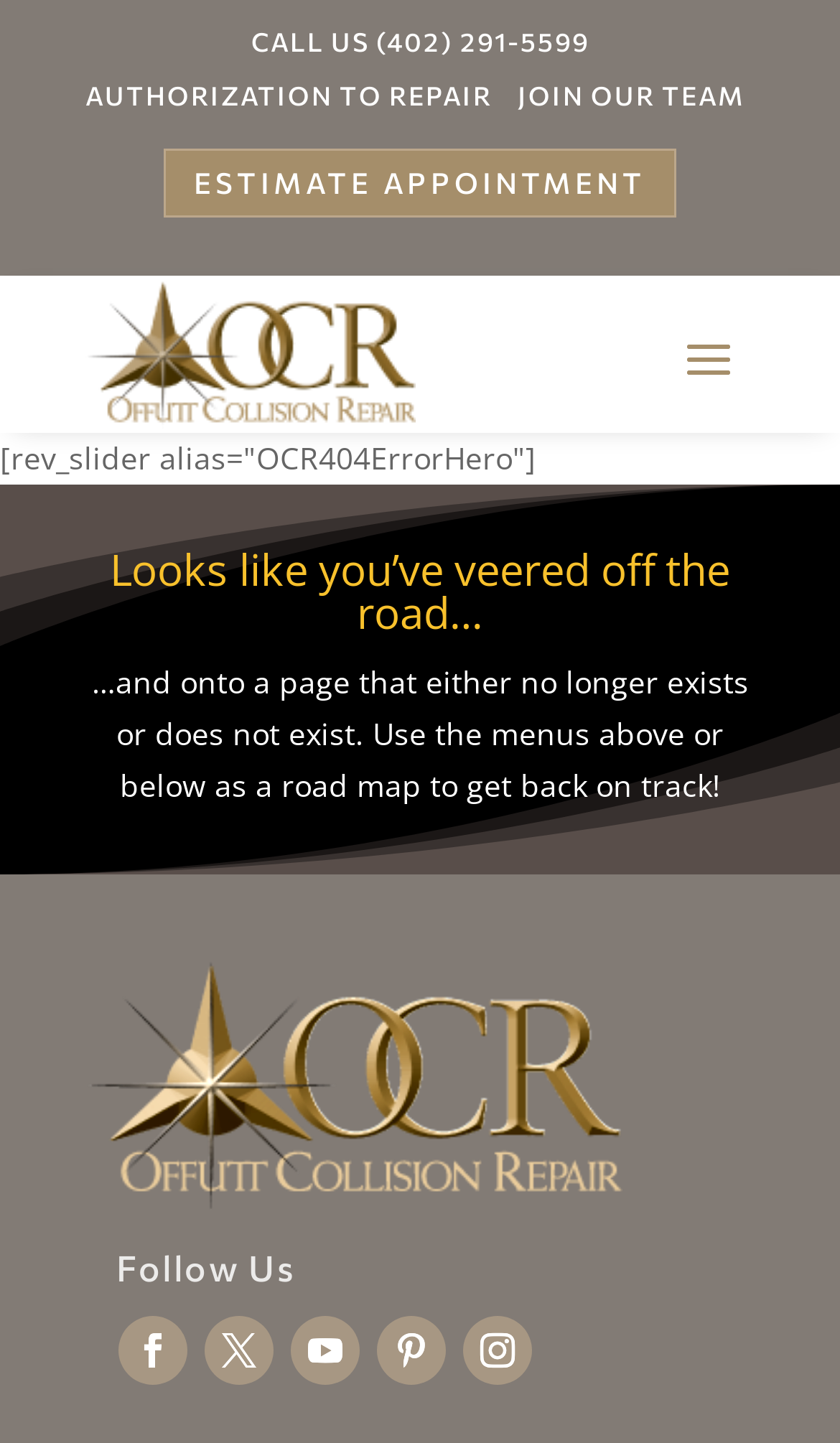What is the text below the error message?
Please answer the question as detailed as possible.

I found the text below the error message by looking at the StaticText element with a bounding box coordinate of [0.109, 0.458, 0.891, 0.558]. The text is '…and onto a page that either no longer exists or does not exist.'